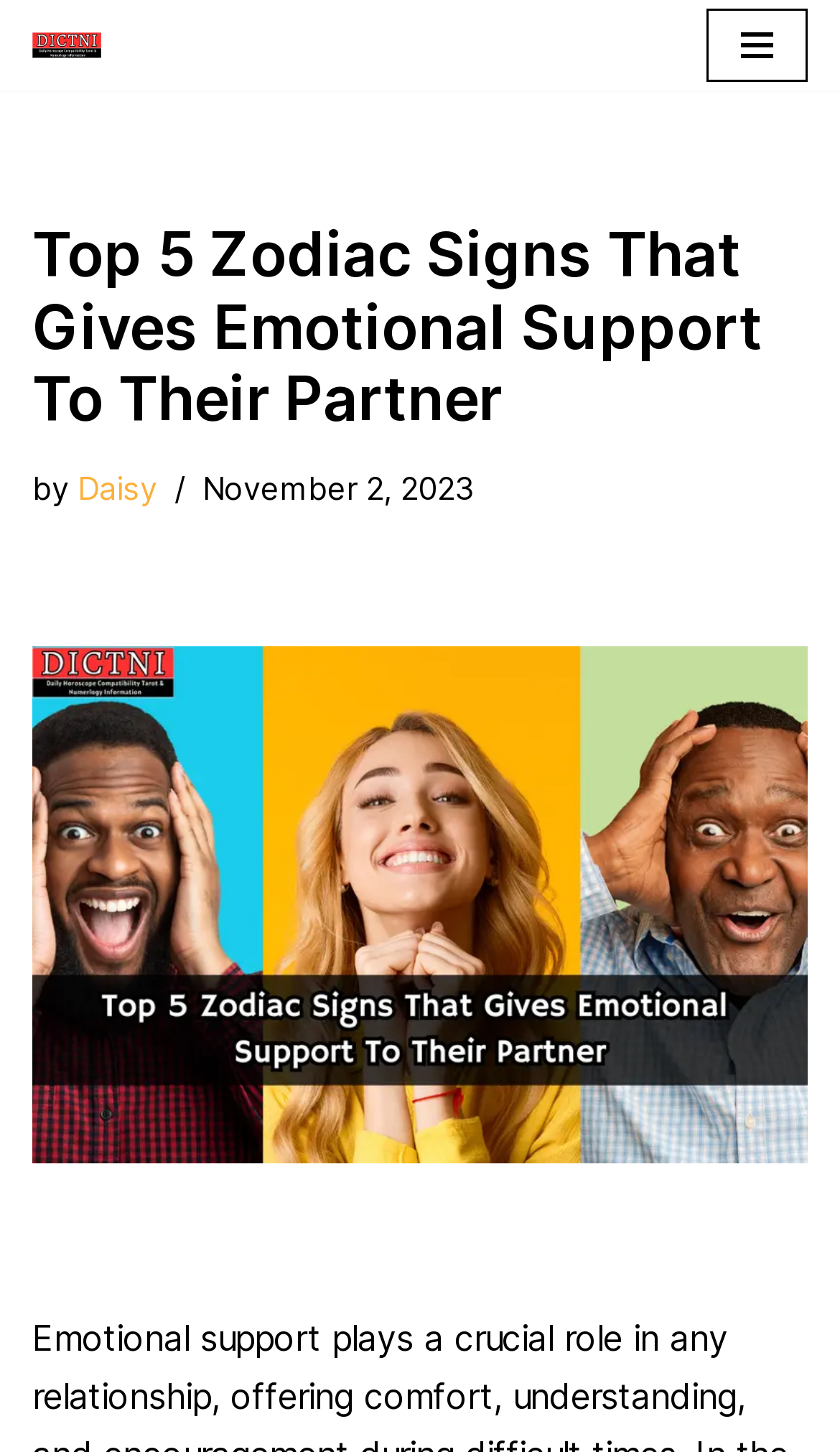What is the main topic of the article?
Based on the image, answer the question in a detailed manner.

The main topic of the article can be inferred by looking at the heading and the image, which both mention 'Top 5 Zodiac Signs That Gives Emotional Support To Their Partner'.